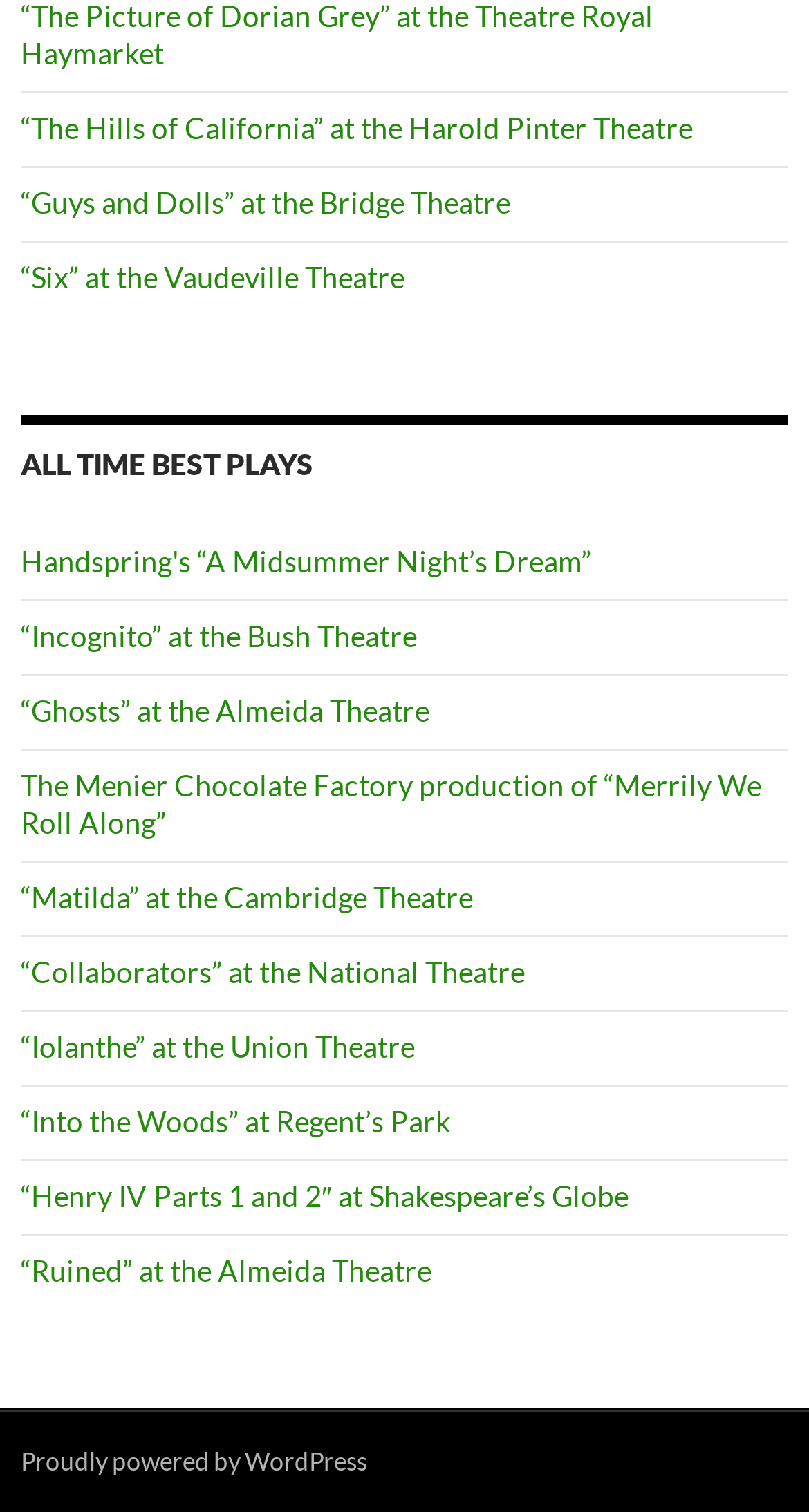How many plays are listed?
Please respond to the question with as much detail as possible.

I counted the number of links under the 'ALL TIME BEST PLAYS' heading, which are 19 in total.